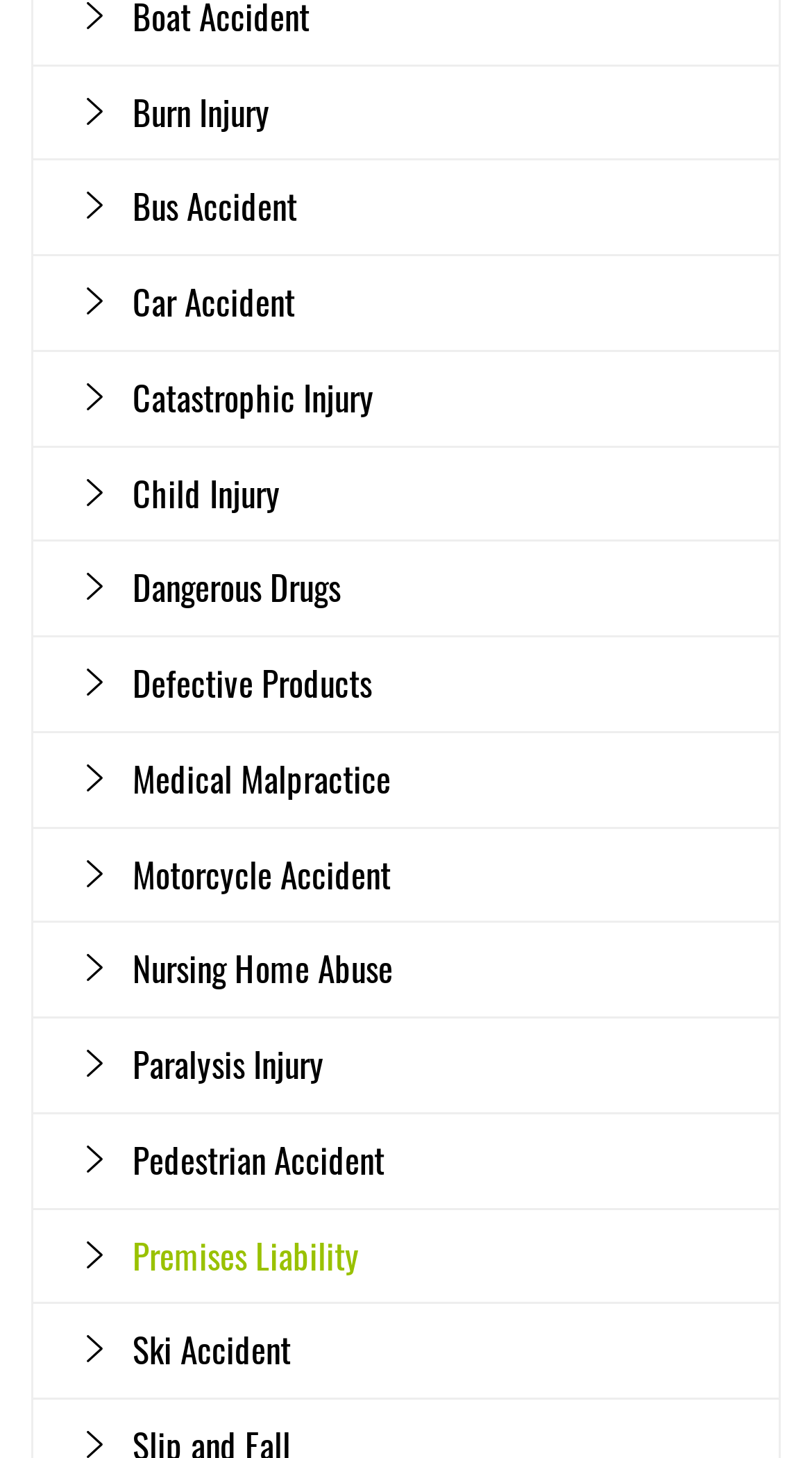Identify the bounding box coordinates for the element that needs to be clicked to fulfill this instruction: "Click on Burn Injury". Provide the coordinates in the format of four float numbers between 0 and 1: [left, top, right, bottom].

[0.099, 0.045, 0.959, 0.109]